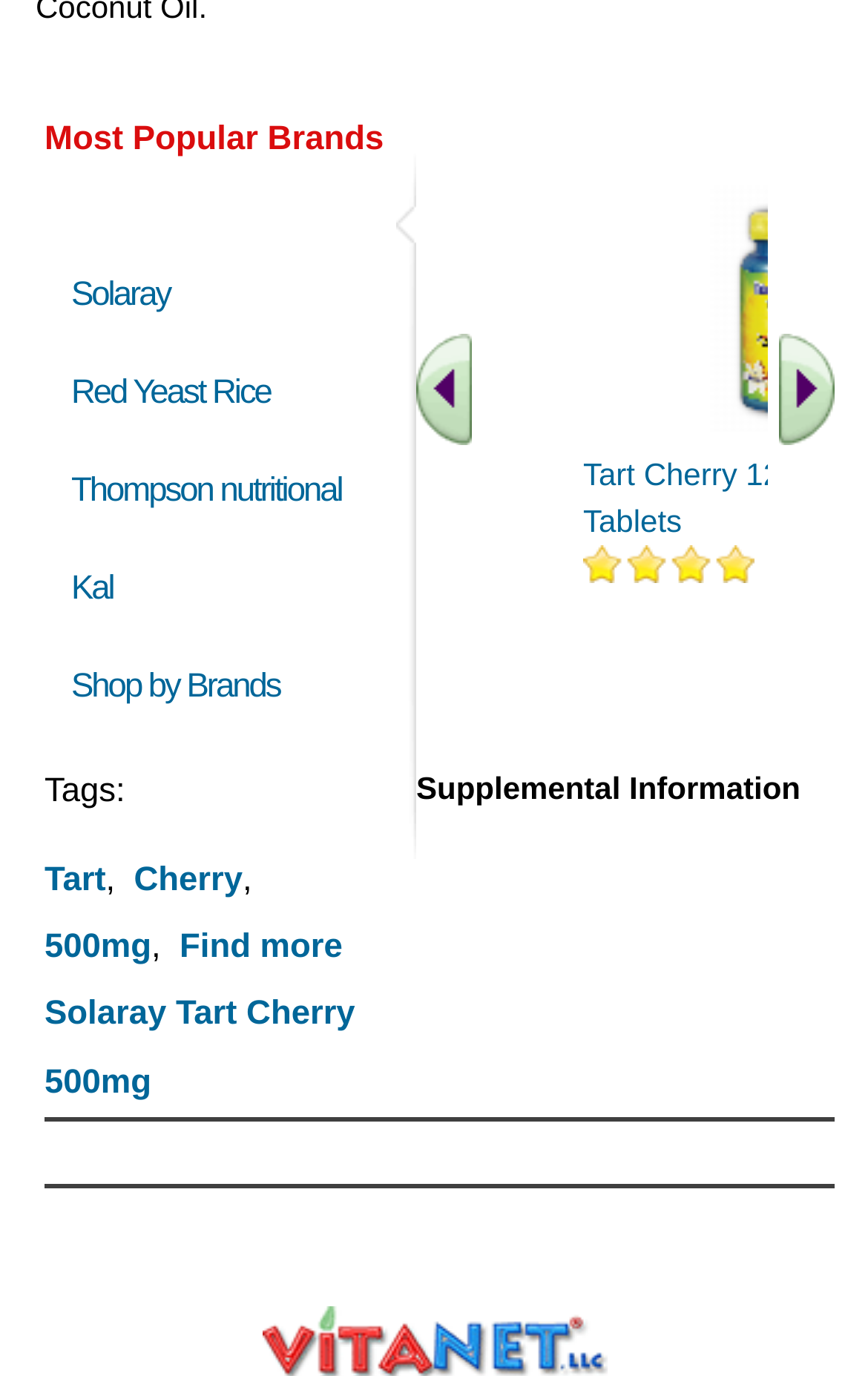Given the element description, predict the bounding box coordinates in the format (top-left x, top-left y, bottom-right x, bottom-right y), using floating point numbers between 0 and 1: Shop by Brands

[0.082, 0.485, 0.347, 0.512]